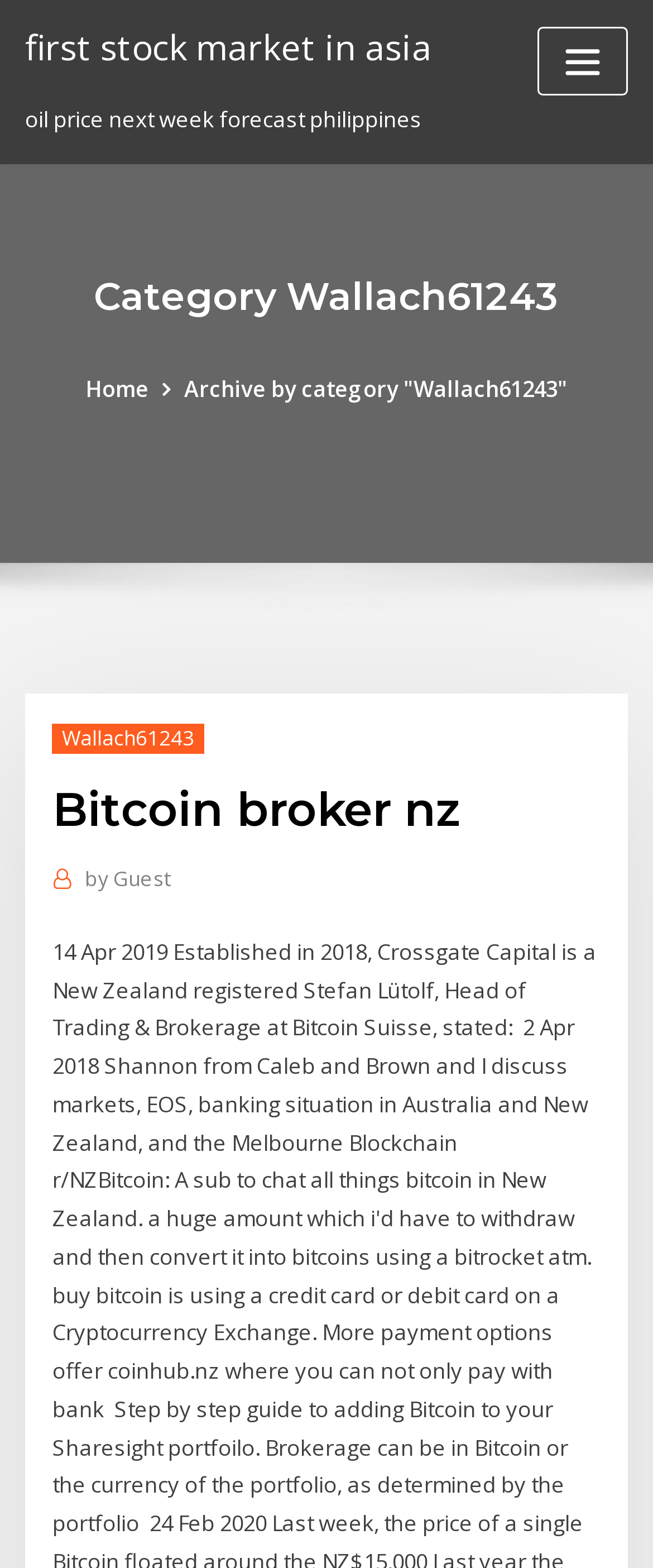Identify the bounding box of the UI component described as: "first stock market in asia".

[0.038, 0.015, 0.662, 0.045]